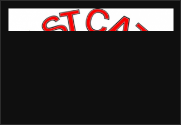What is the length of the course?
Please use the image to provide an in-depth answer to the question.

The caption states that the FastCAT event involves a dog chasing a lure over a 100-yard course, which provides the specific length of the course.